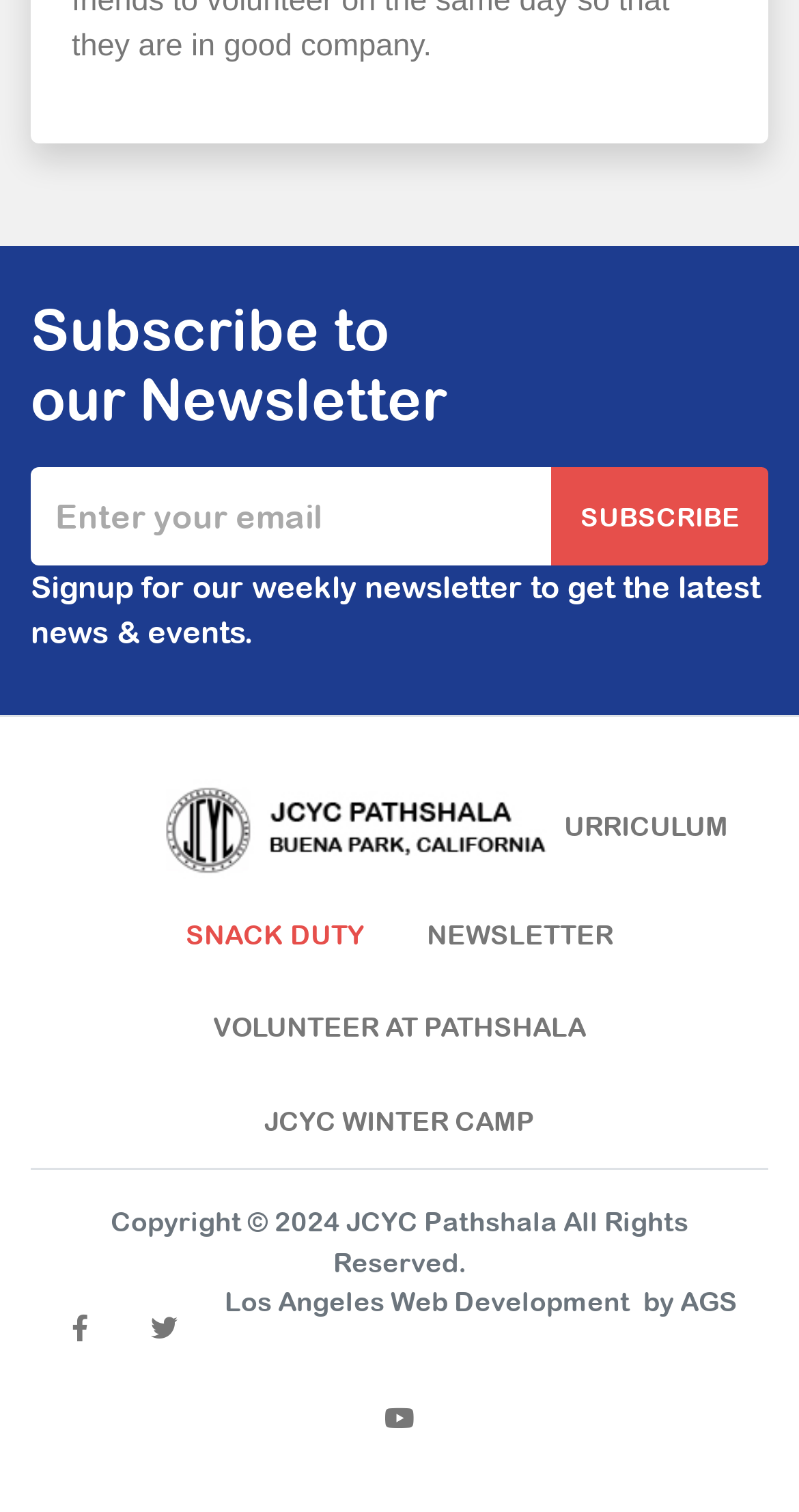How many links are there in the footer section?
Please provide a comprehensive answer based on the details in the screenshot.

The footer section contains links to 'Los Angeles Web Development', 'JCYC Pathshala', 'Copyright information', and two social media links, totaling 5 links.